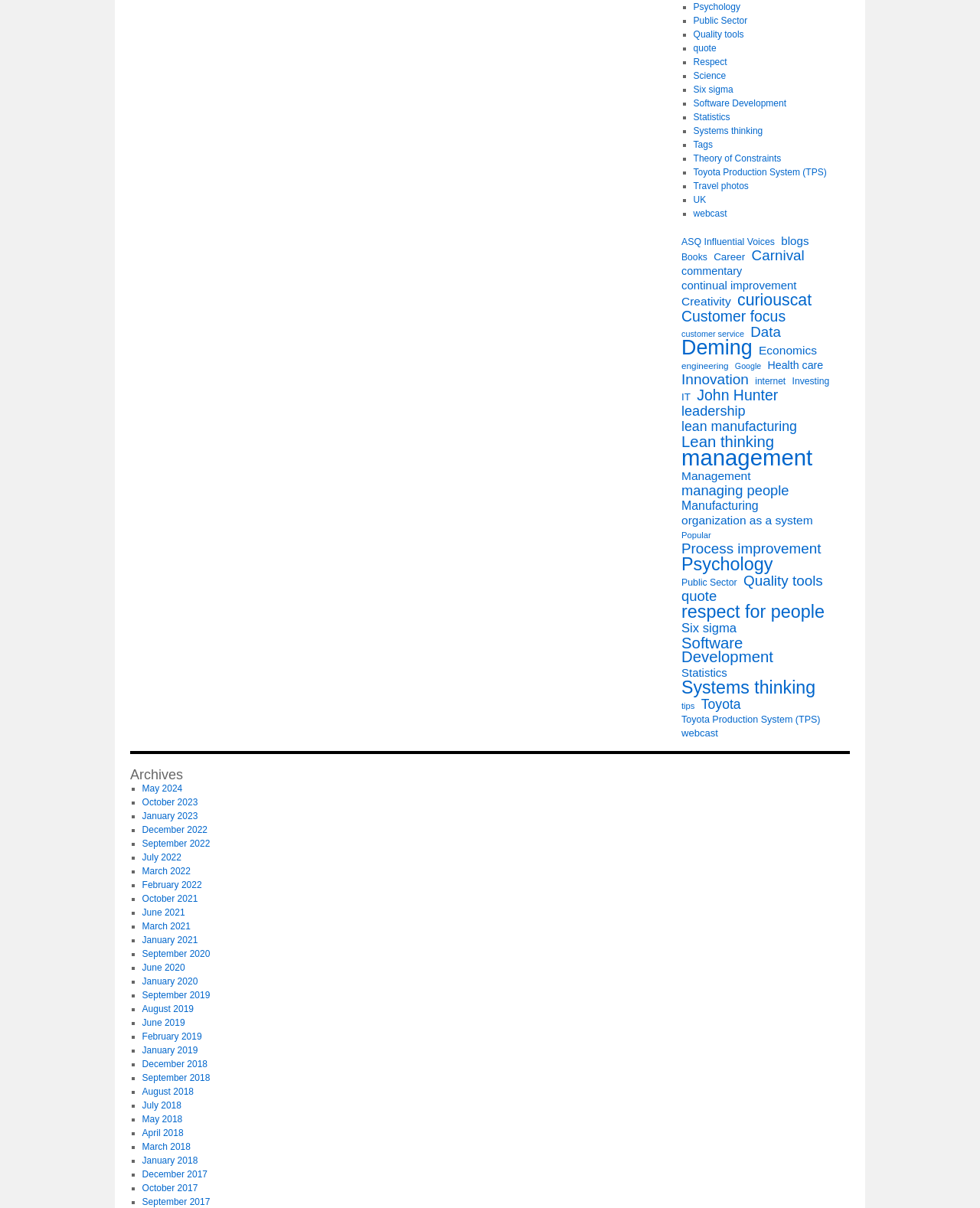Locate the bounding box coordinates of the element to click to perform the following action: 'Explore Deming'. The coordinates should be given as four float values between 0 and 1, in the form of [left, top, right, bottom].

[0.695, 0.282, 0.768, 0.293]